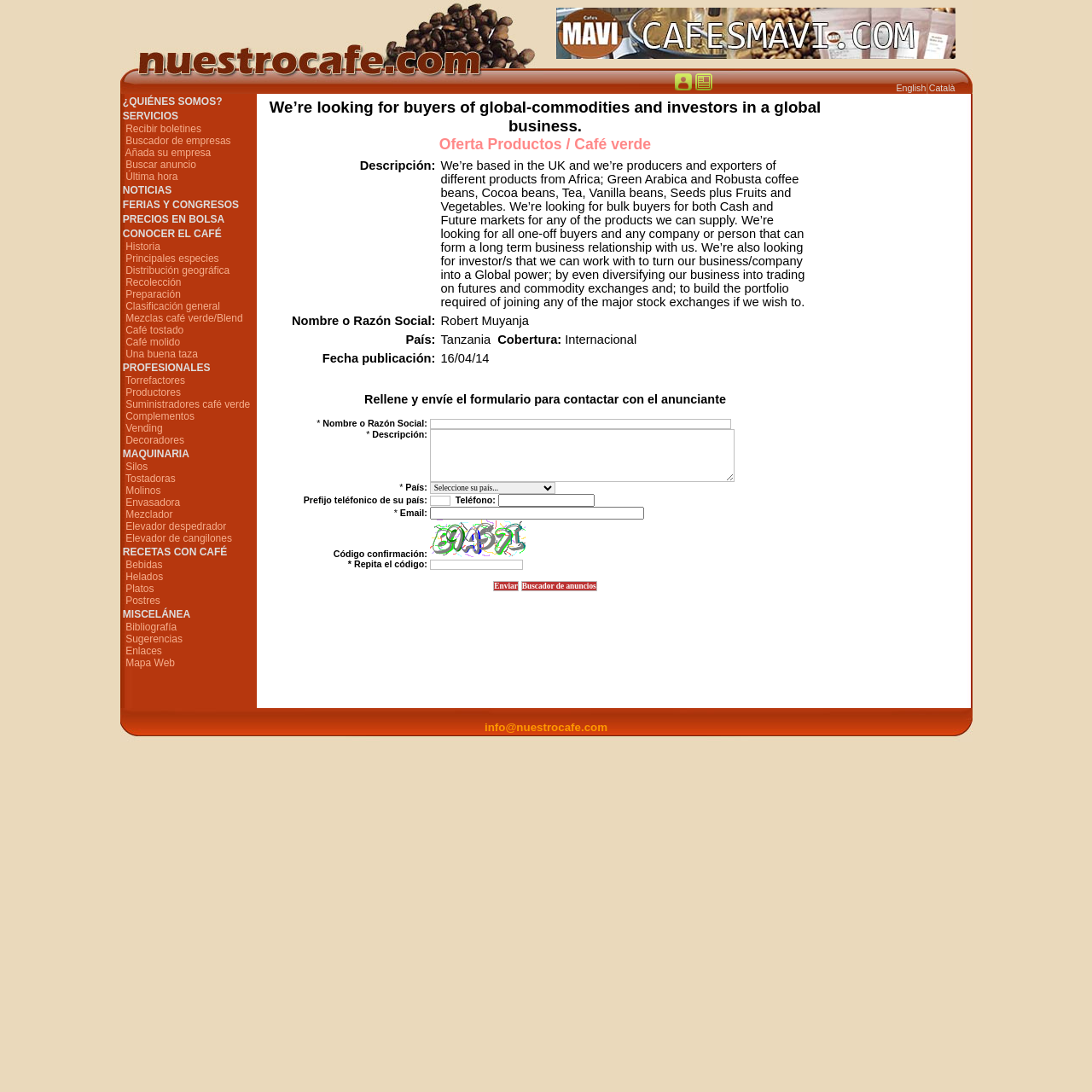Respond to the question with just a single word or phrase: 
What is the company looking for in terms of business relationships?

Bulk buyers and investors